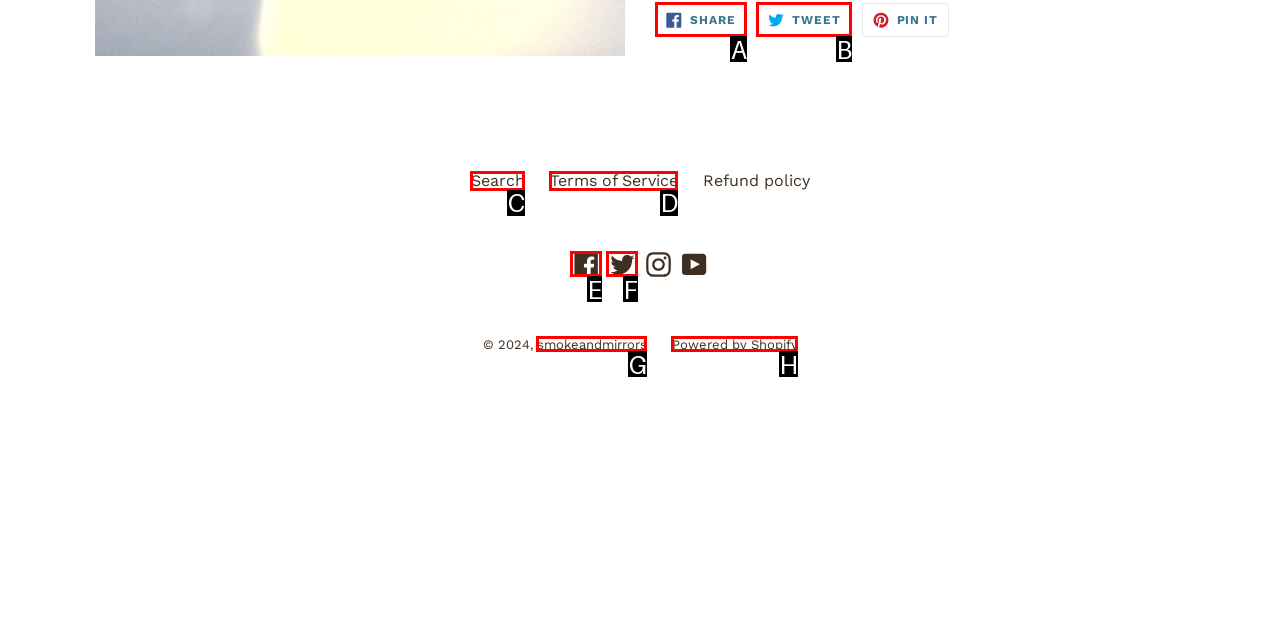Identify the HTML element that matches the description: Tweet Tweet on Twitter
Respond with the letter of the correct option.

B